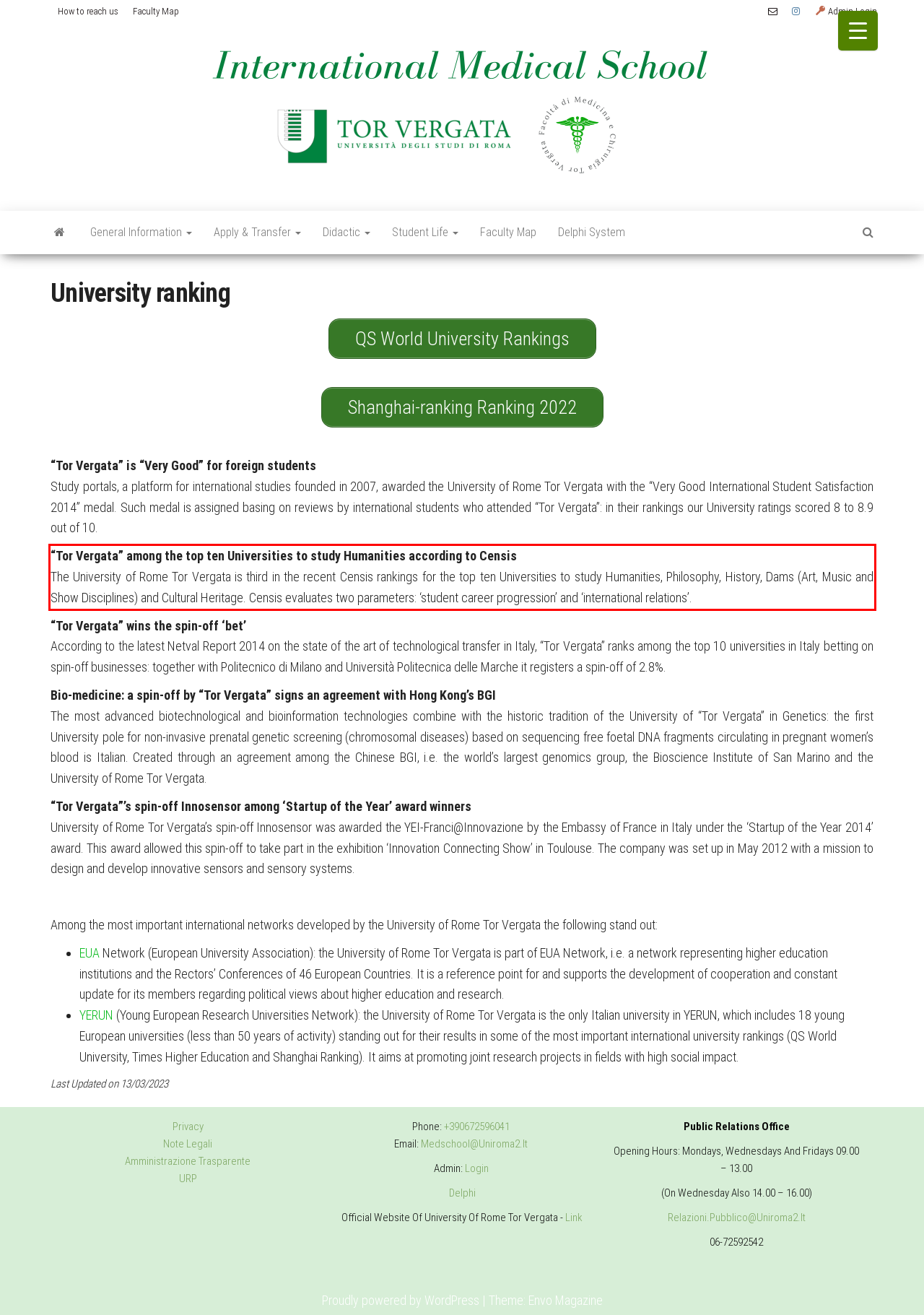Given a screenshot of a webpage, locate the red bounding box and extract the text it encloses.

“Tor Vergata” among the top ten Universities to study Humanities according to Censis The University of Rome Tor Vergata is third in the recent Censis rankings for the top ten Universities to study Humanities, Philosophy, History, Dams (Art, Music and Show Disciplines) and Cultural Heritage. Censis evaluates two parameters: ‘student career progression’ and ‘international relations’.